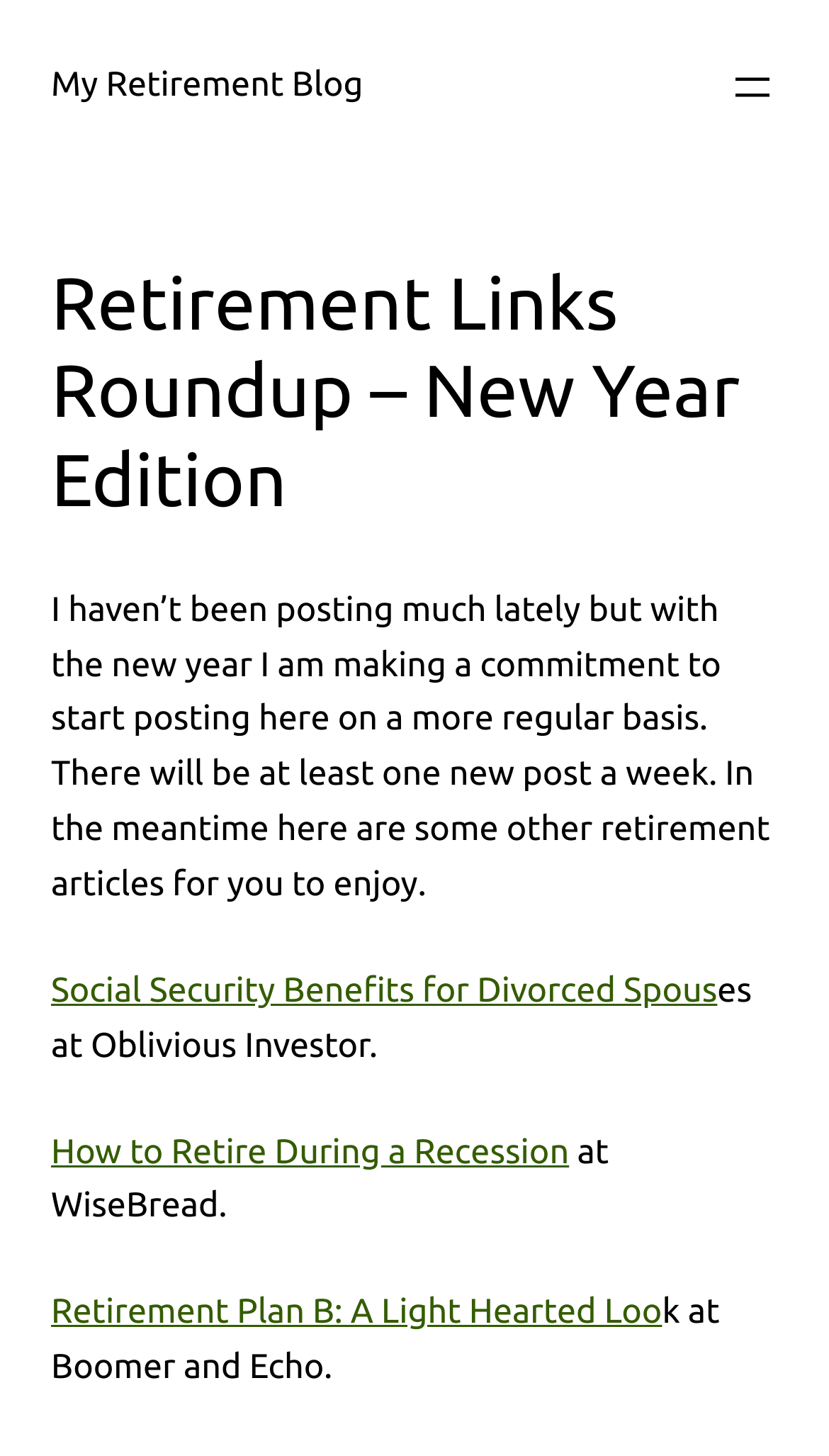How many links are in the webpage?
Answer the question with just one word or phrase using the image.

4